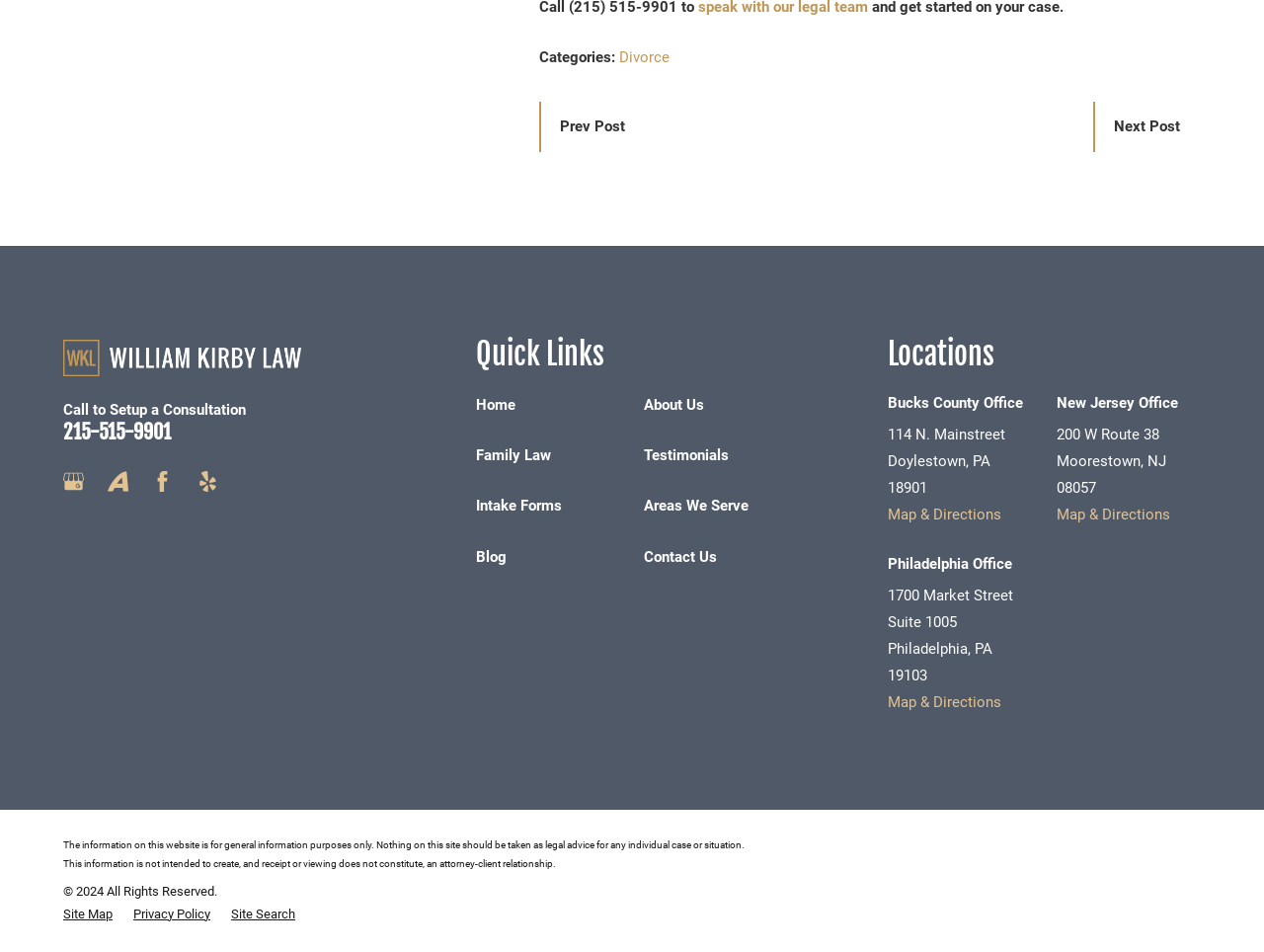Please locate the bounding box coordinates of the region I need to click to follow this instruction: "Get directions to the Bucks County Office".

[0.702, 0.532, 0.792, 0.55]